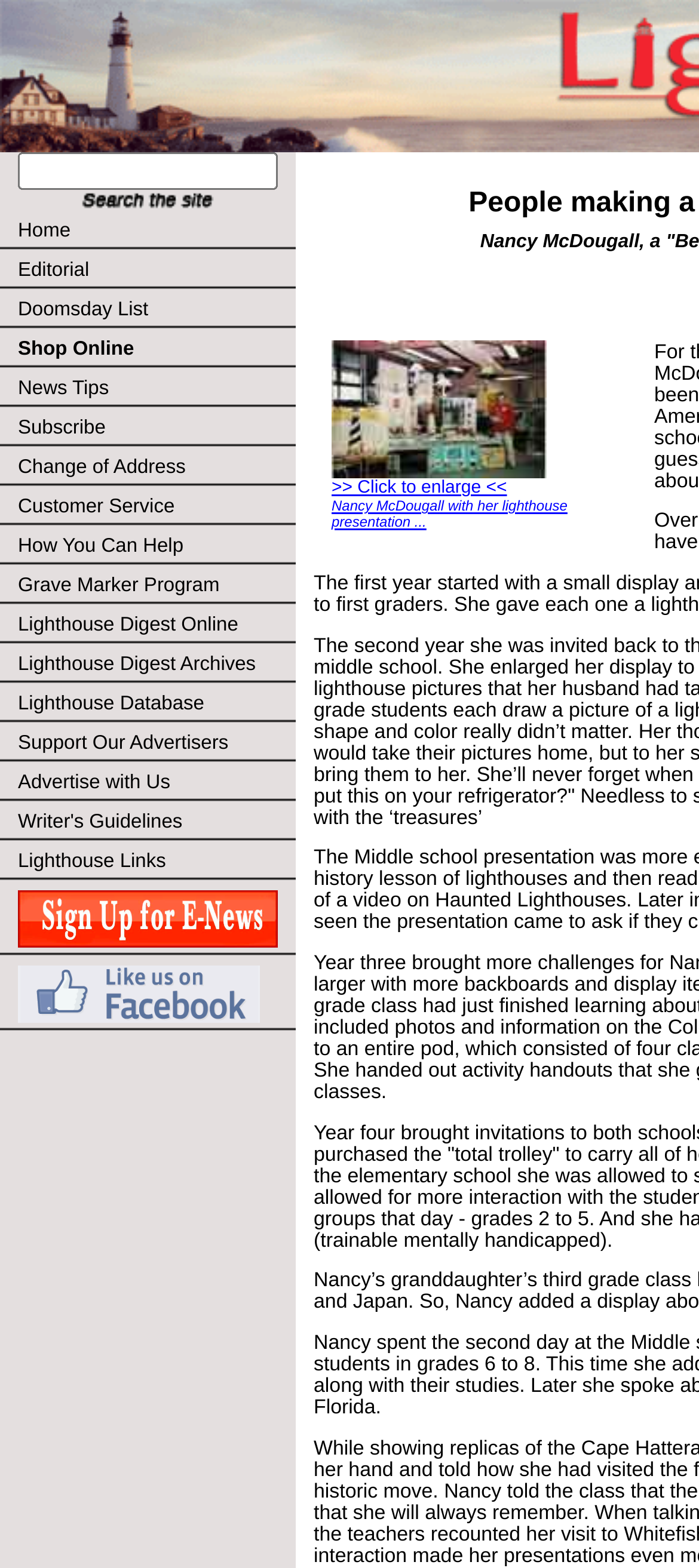Using the description: ">> Click to enlarge <<", determine the UI element's bounding box coordinates. Ensure the coordinates are in the format of four float numbers between 0 and 1, i.e., [left, top, right, bottom].

[0.474, 0.306, 0.725, 0.316]